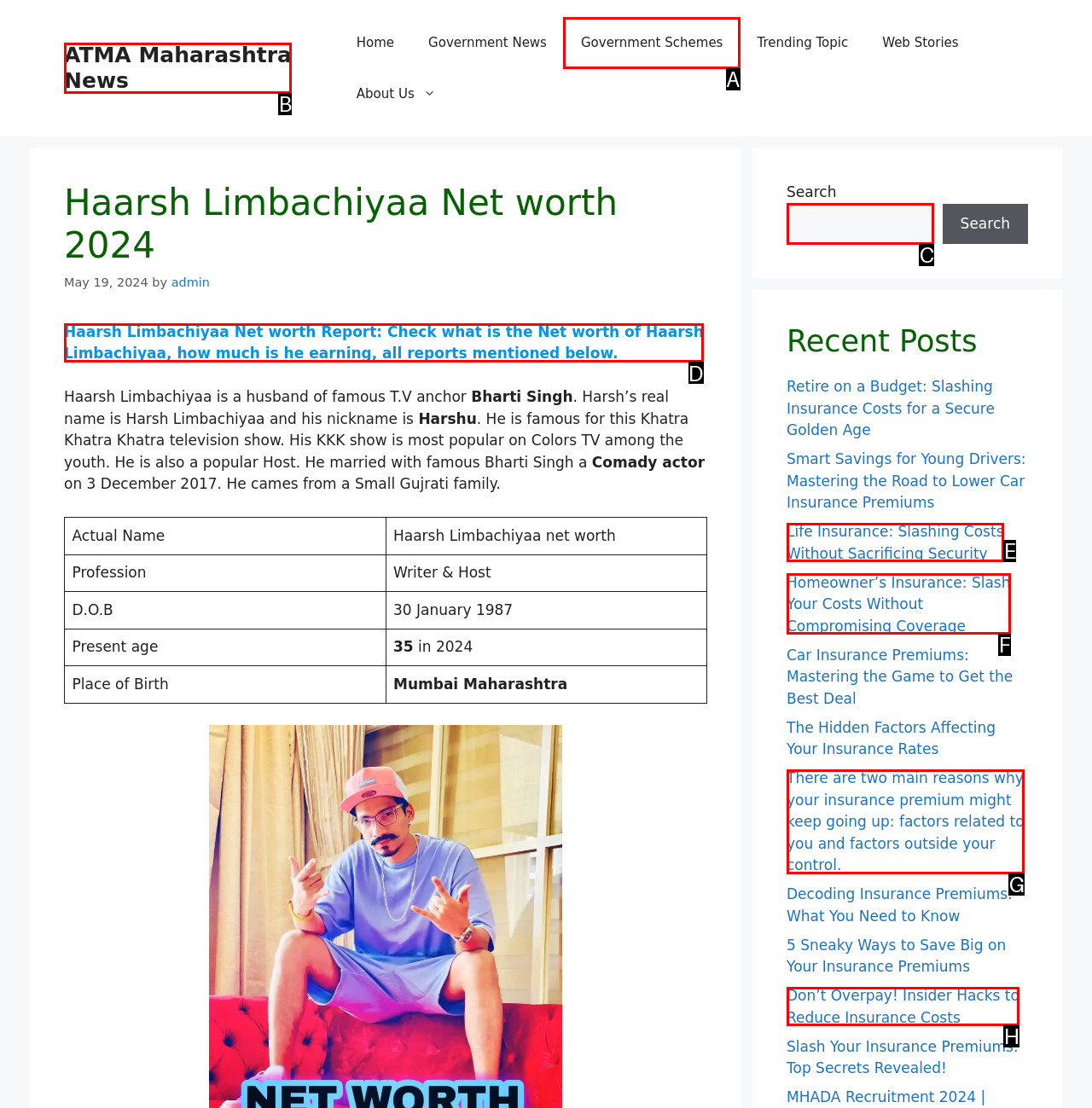Which letter corresponds to the correct option to complete the task: Read the 'Haarsh Limbachiyaa Net worth Report'?
Answer with the letter of the chosen UI element.

D